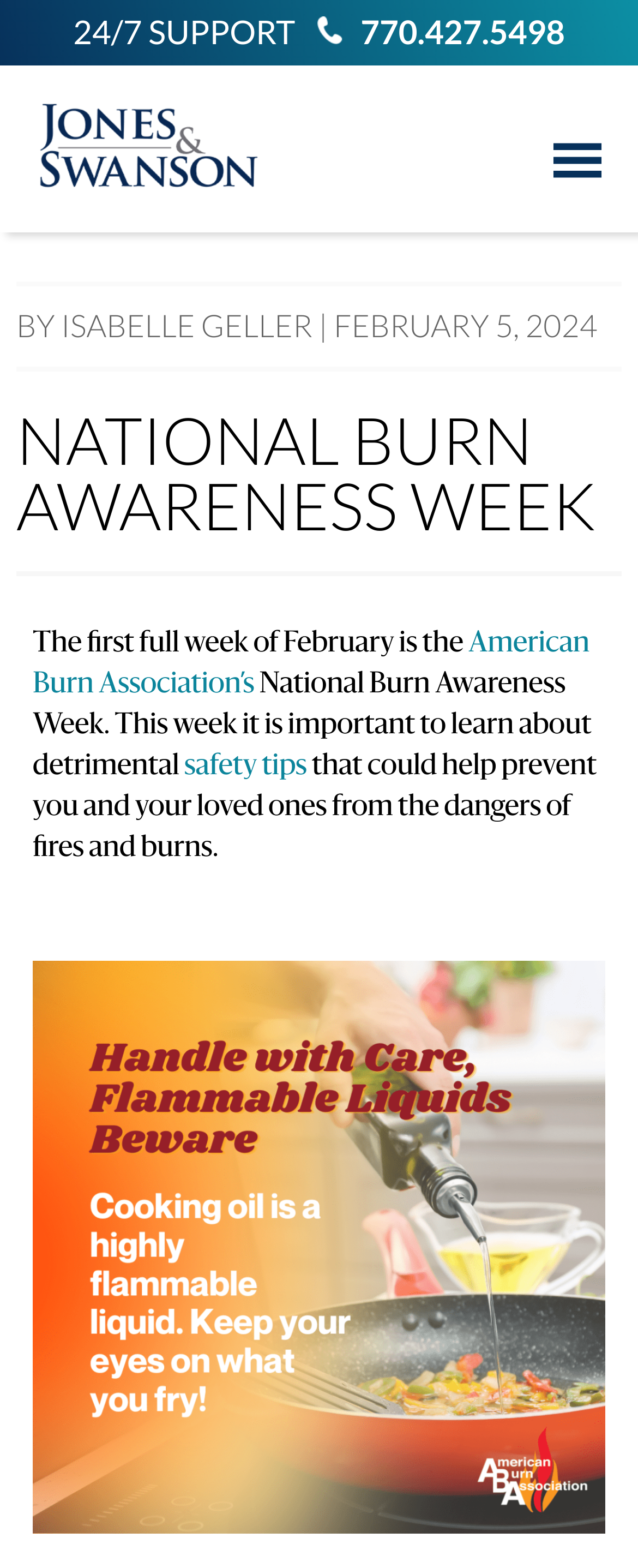Who wrote the article?
Refer to the image and provide a concise answer in one word or phrase.

Isabelle Geller